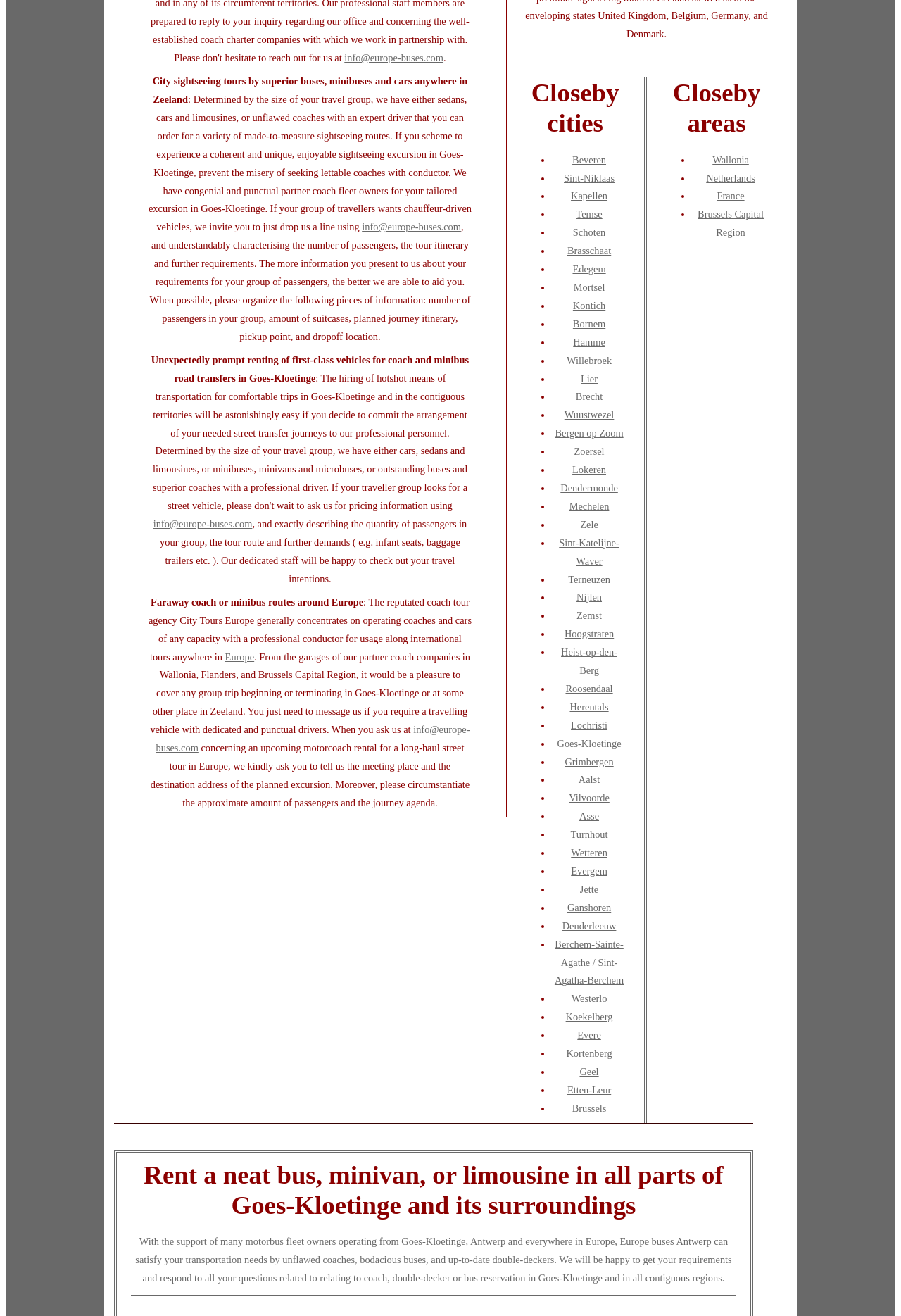Determine the bounding box coordinates of the clickable region to execute the instruction: "Click on the link to explore city sightseeing tours". The coordinates should be four float numbers between 0 and 1, denoted as [left, top, right, bottom].

[0.169, 0.057, 0.519, 0.08]